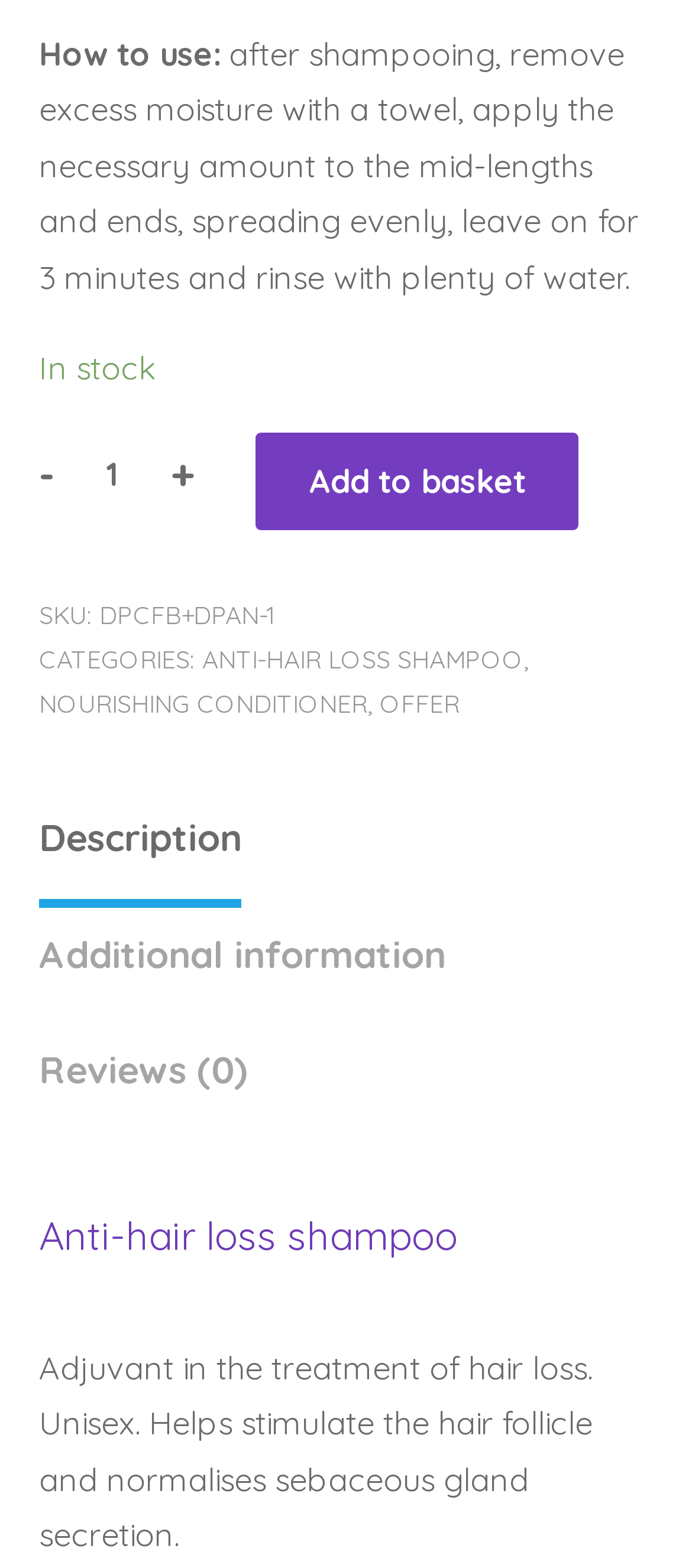Highlight the bounding box coordinates of the region I should click on to meet the following instruction: "click the '+' button".

[0.247, 0.292, 0.28, 0.314]